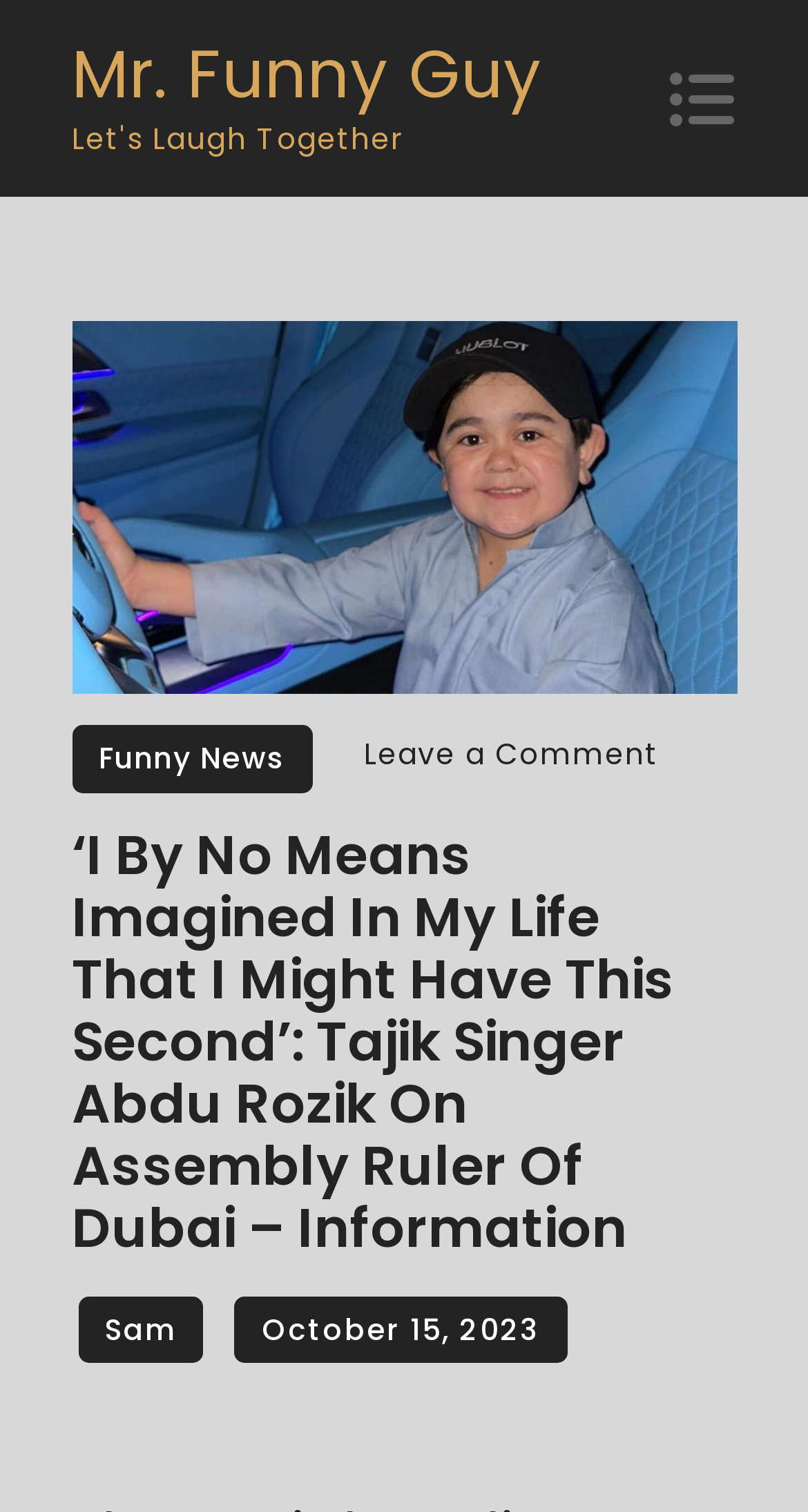What is the name of the singer mentioned in the article?
Refer to the screenshot and deliver a thorough answer to the question presented.

The name of the singer mentioned in the article can be found in the heading of the webpage, which is '‘I By No Means Imagined In My Life That I Might Have This Second’: Tajik Singer Abdu Rozik On Assembly Ruler Of Dubai – Information'.